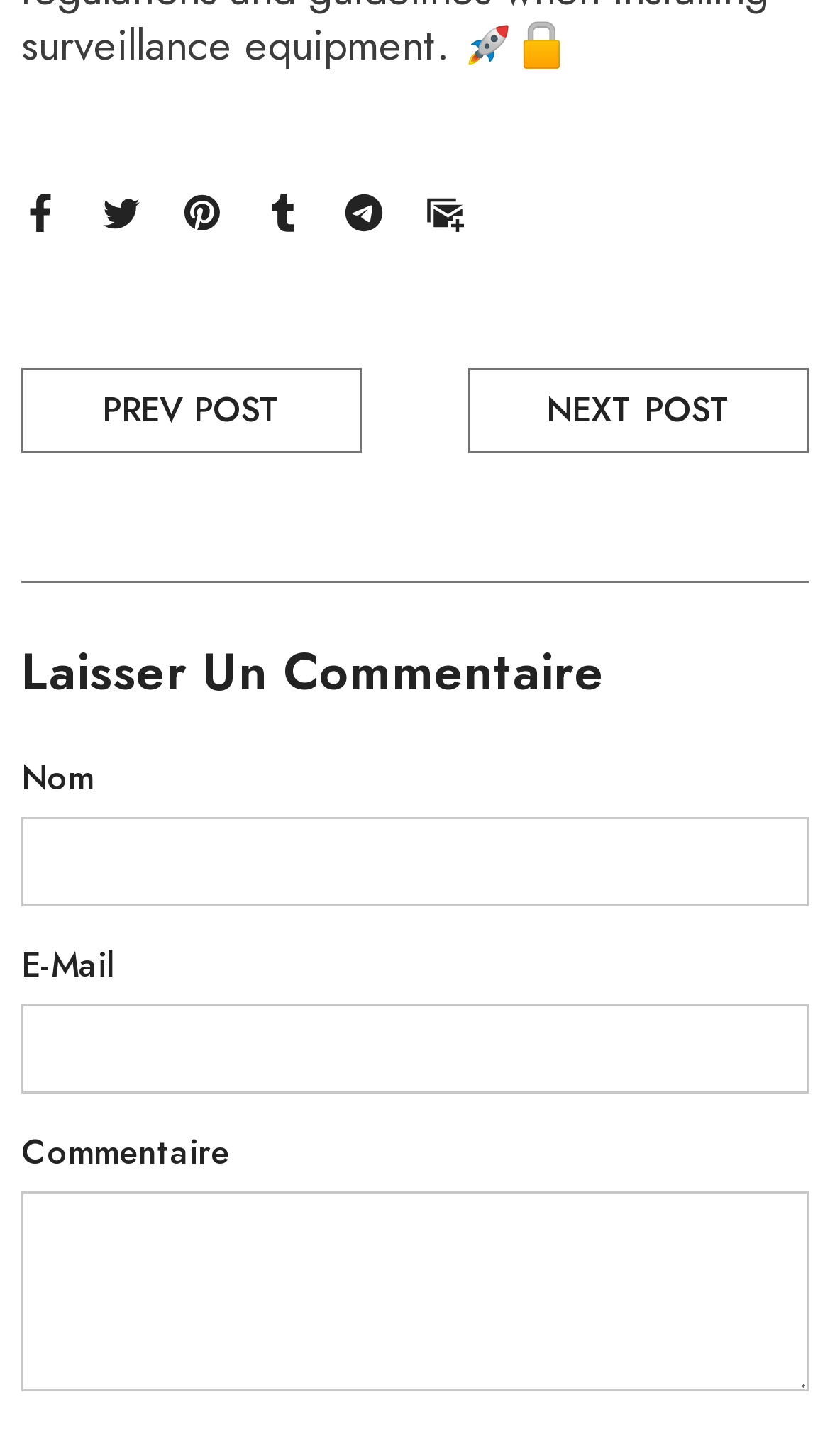Please specify the bounding box coordinates of the element that should be clicked to execute the given instruction: 'Click on NEXT POST'. Ensure the coordinates are four float numbers between 0 and 1, expressed as [left, top, right, bottom].

[0.564, 0.253, 0.974, 0.311]